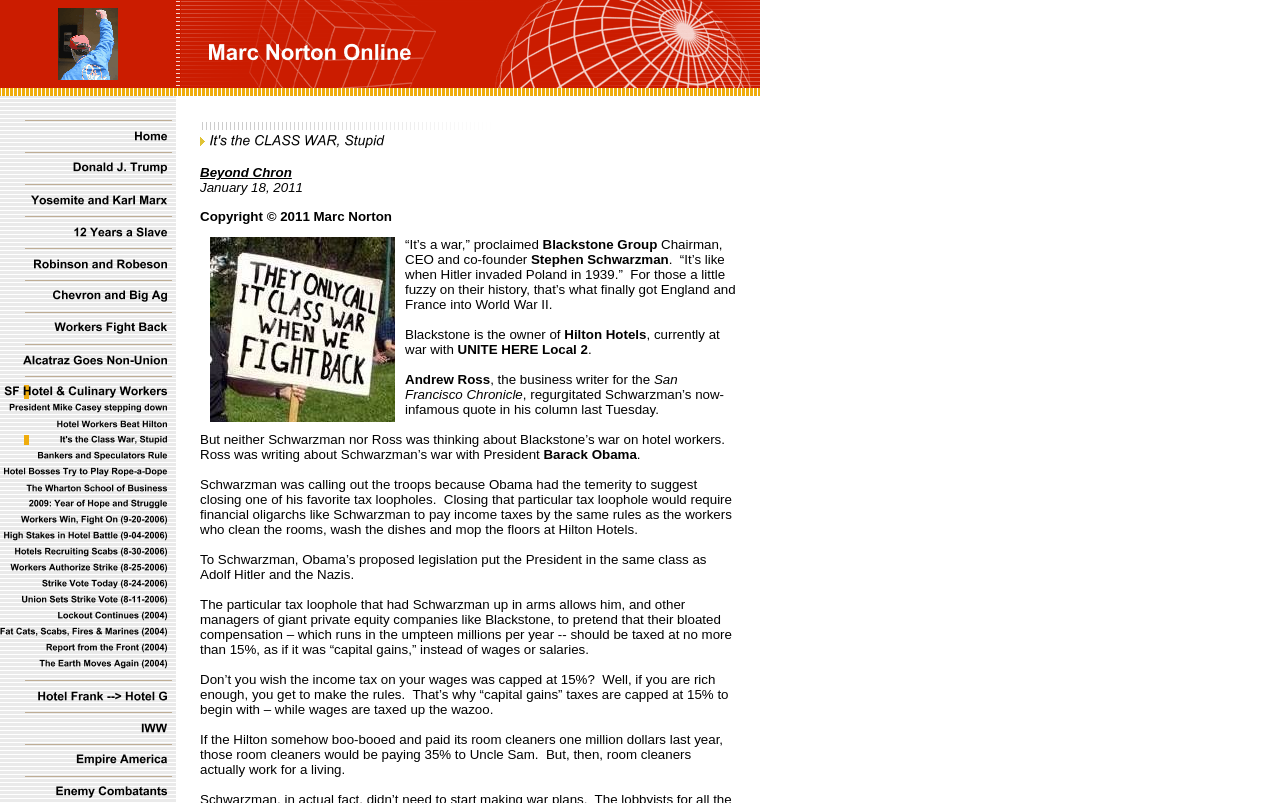Please find the bounding box coordinates for the clickable element needed to perform this instruction: "View Donald J. Trump page".

[0.0, 0.204, 0.138, 0.223]